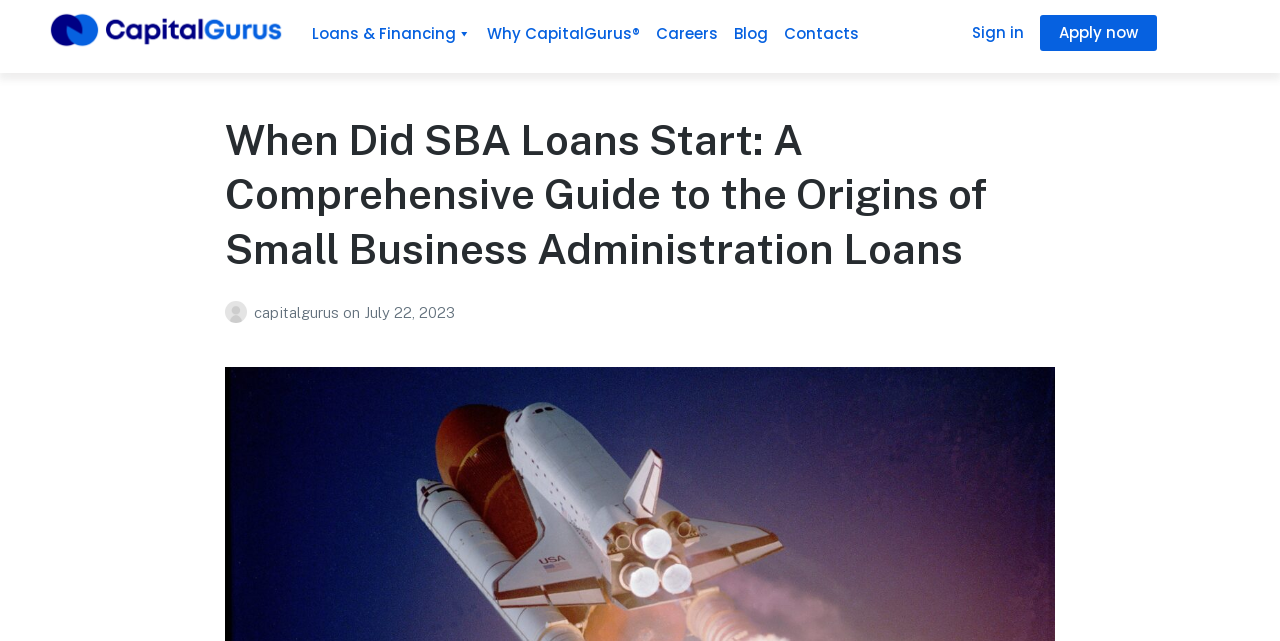Give the bounding box coordinates for the element described by: "Careers".

[0.512, 0.022, 0.573, 0.084]